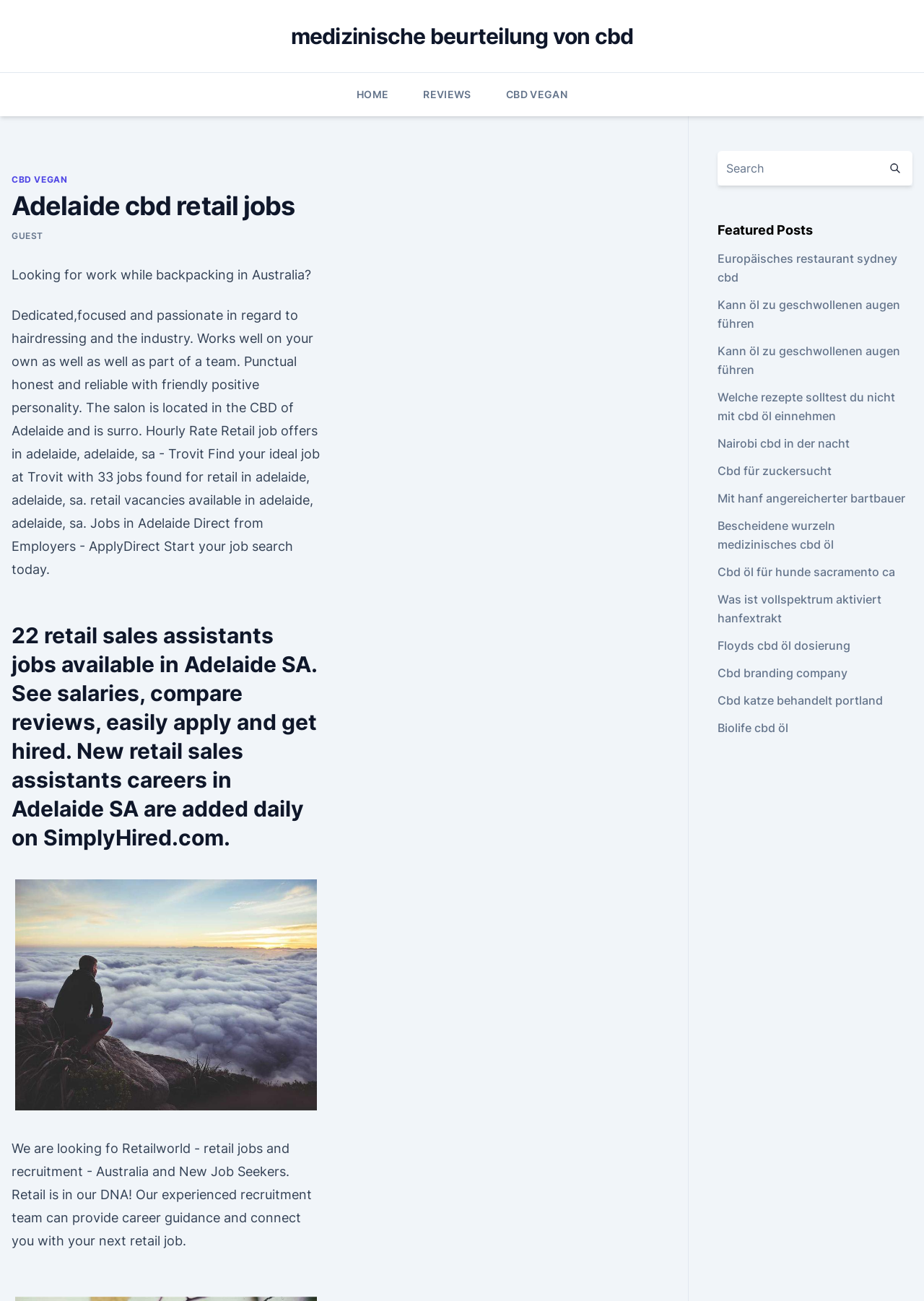Determine the bounding box coordinates of the region to click in order to accomplish the following instruction: "Click on Europäisches restaurant sydney cbd link". Provide the coordinates as four float numbers between 0 and 1, specifically [left, top, right, bottom].

[0.776, 0.193, 0.971, 0.219]